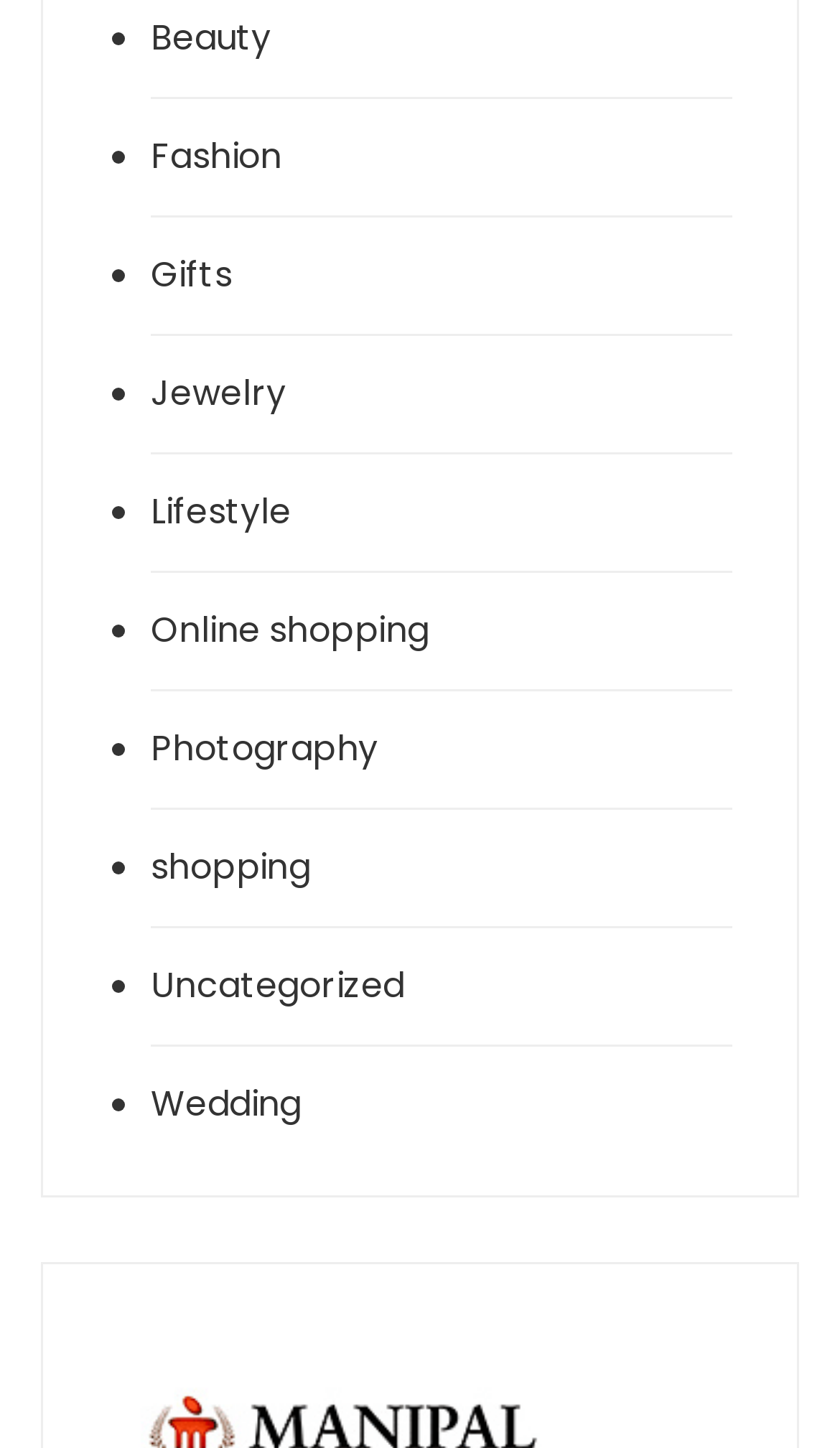Please indicate the bounding box coordinates of the element's region to be clicked to achieve the instruction: "Browse Wedding". Provide the coordinates as four float numbers between 0 and 1, i.e., [left, top, right, bottom].

[0.179, 0.746, 0.733, 0.782]